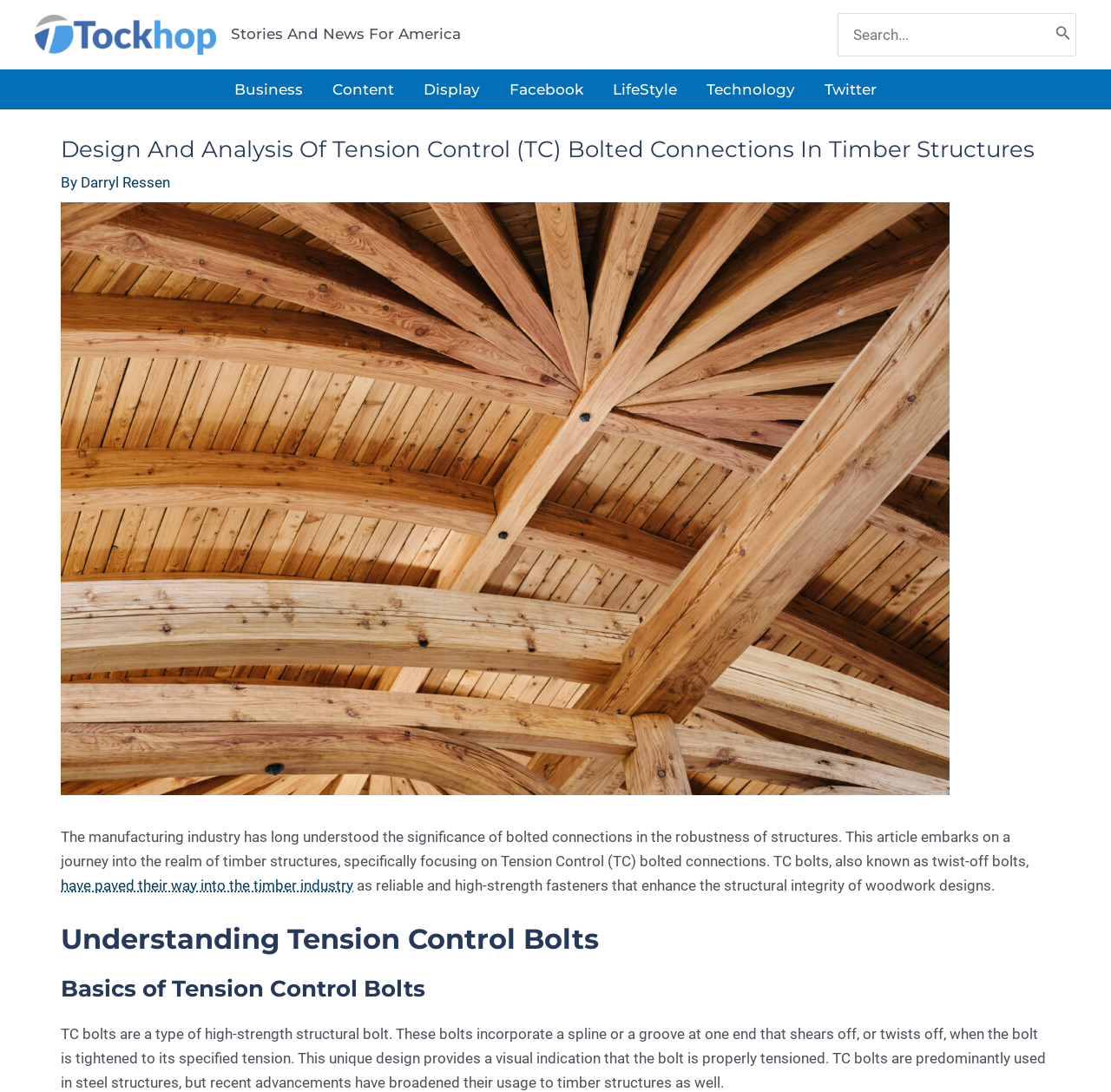Give a detailed account of the webpage's layout and content.

The webpage is about "Design And Analysis Of Tension Control (TC) Bolted Connections In Timber Structures" and is part of the Tockhop website. At the top left, there is a link to the Tockhop website, accompanied by a small Tockhop logo. Next to it, there is a heading that reads "Stories And News For America". 

On the top right, there is a search bar with a search button and a magnifying glass icon. Below the search bar, there is a navigation menu with links to various categories, including Business, Content, Display, Facebook, LifeStyle, Technology, and Twitter.

The main content of the webpage is divided into sections, each with its own heading. The first section has a heading that matches the title of the webpage and provides an introduction to the topic of Tension Control bolted connections in timber structures. The text explains that the manufacturing industry has long understood the significance of bolted connections in the robustness of structures and that this article will focus on TC bolted connections in timber structures.

The next section is about understanding Tension Control bolts, followed by a section on the basics of Tension Control bolts. The text in these sections explains what TC bolts are, how they work, and their usage in steel and timber structures. The text is accompanied by no images, but there are links to other relevant articles or resources throughout the content.